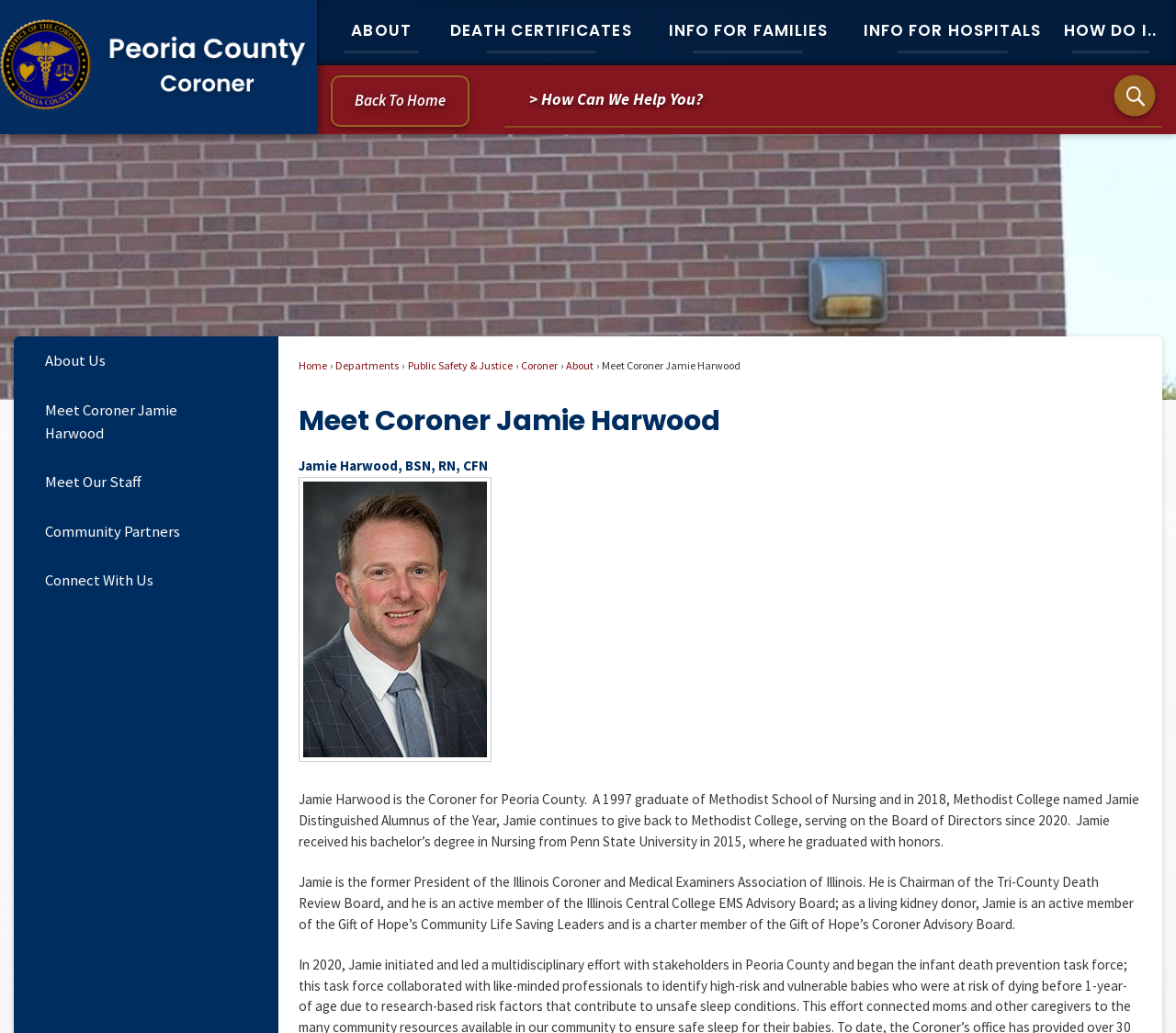Determine the bounding box for the HTML element described here: "parent_node: Search". The coordinates should be given as [left, top, right, bottom] with each number being a float between 0 and 1.

[0.941, 0.067, 0.988, 0.121]